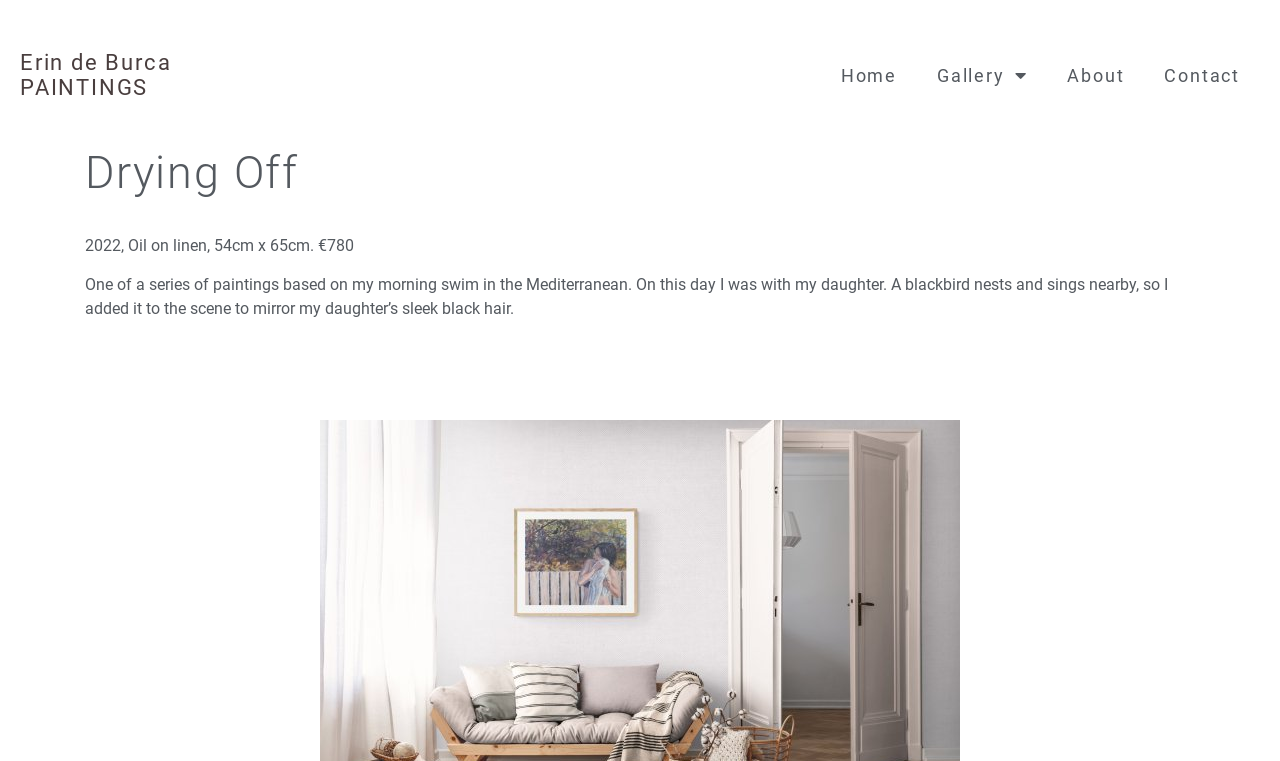Give a short answer using one word or phrase for the question:
What is the price of the painting?

€780